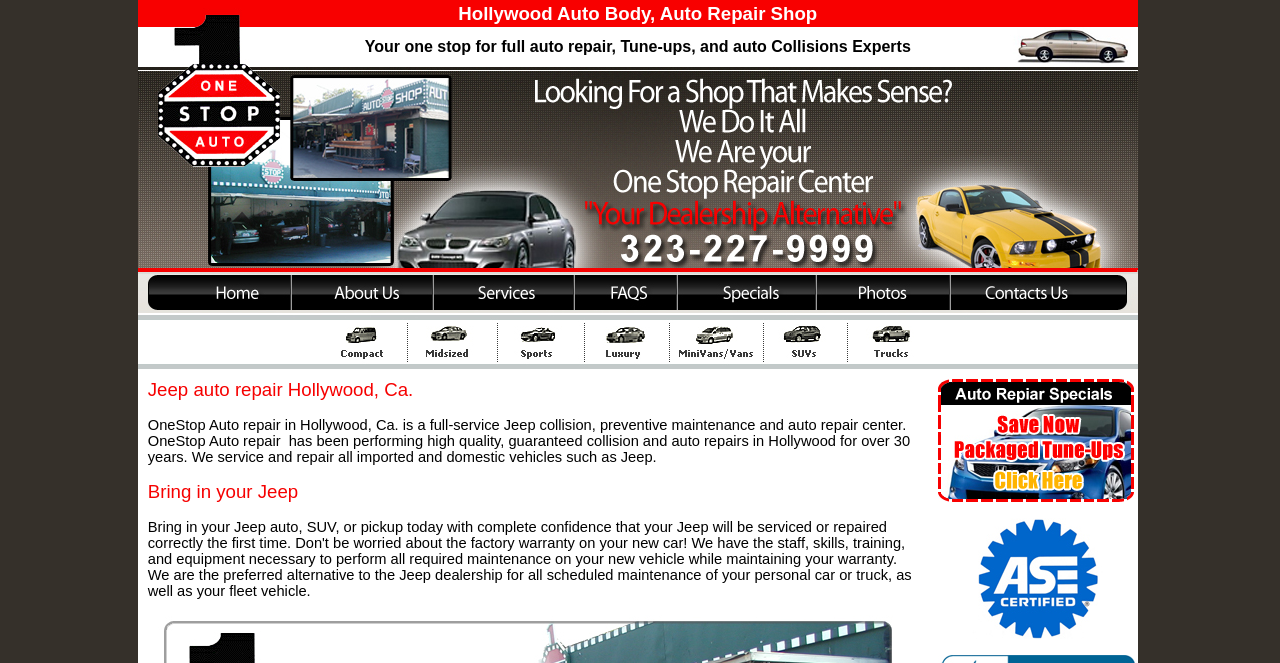Calculate the bounding box coordinates of the UI element given the description: "aria-label="YouTube"".

None